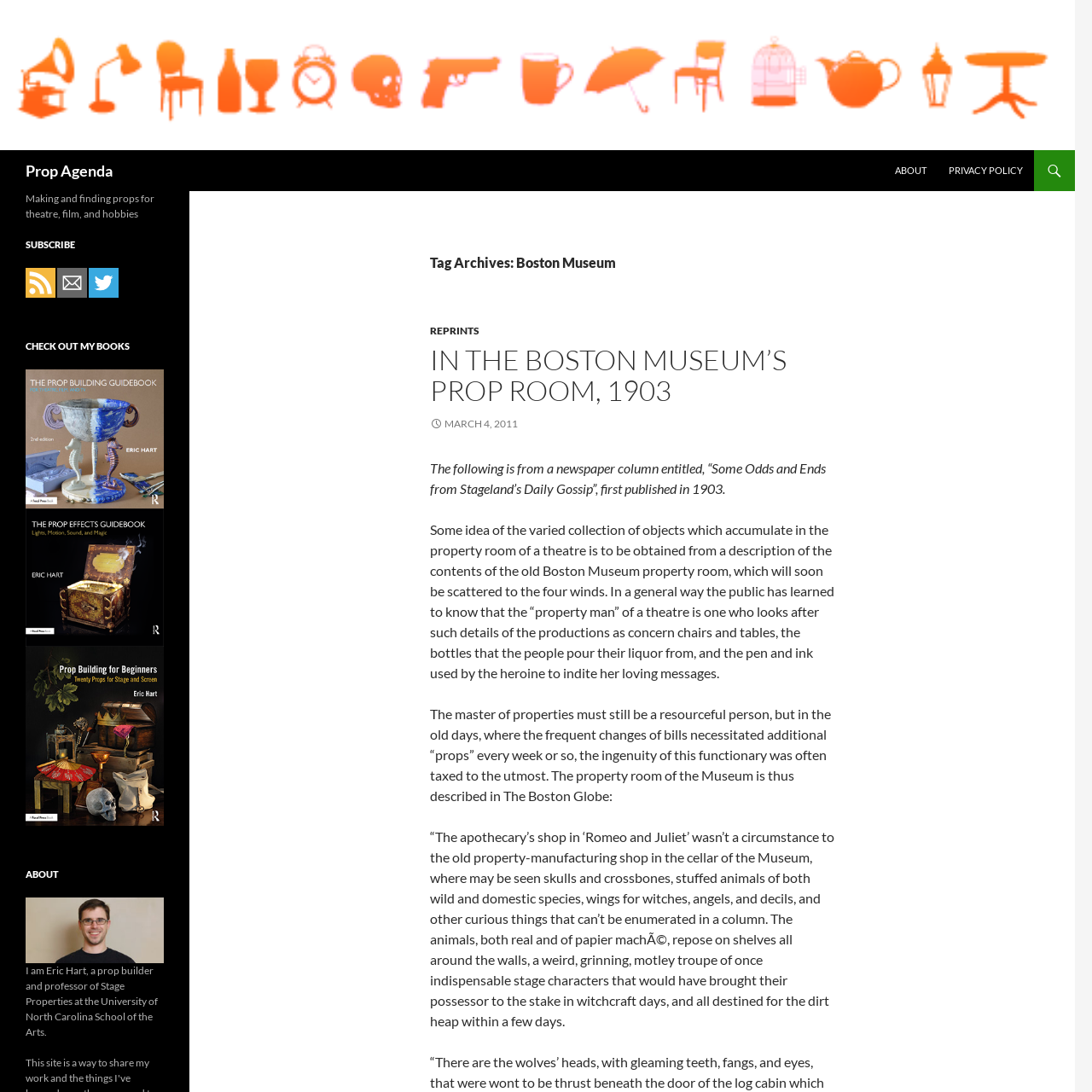Find the bounding box coordinates for the element that must be clicked to complete the instruction: "Click on 'Financial Planning'". The coordinates should be four float numbers between 0 and 1, indicated as [left, top, right, bottom].

None